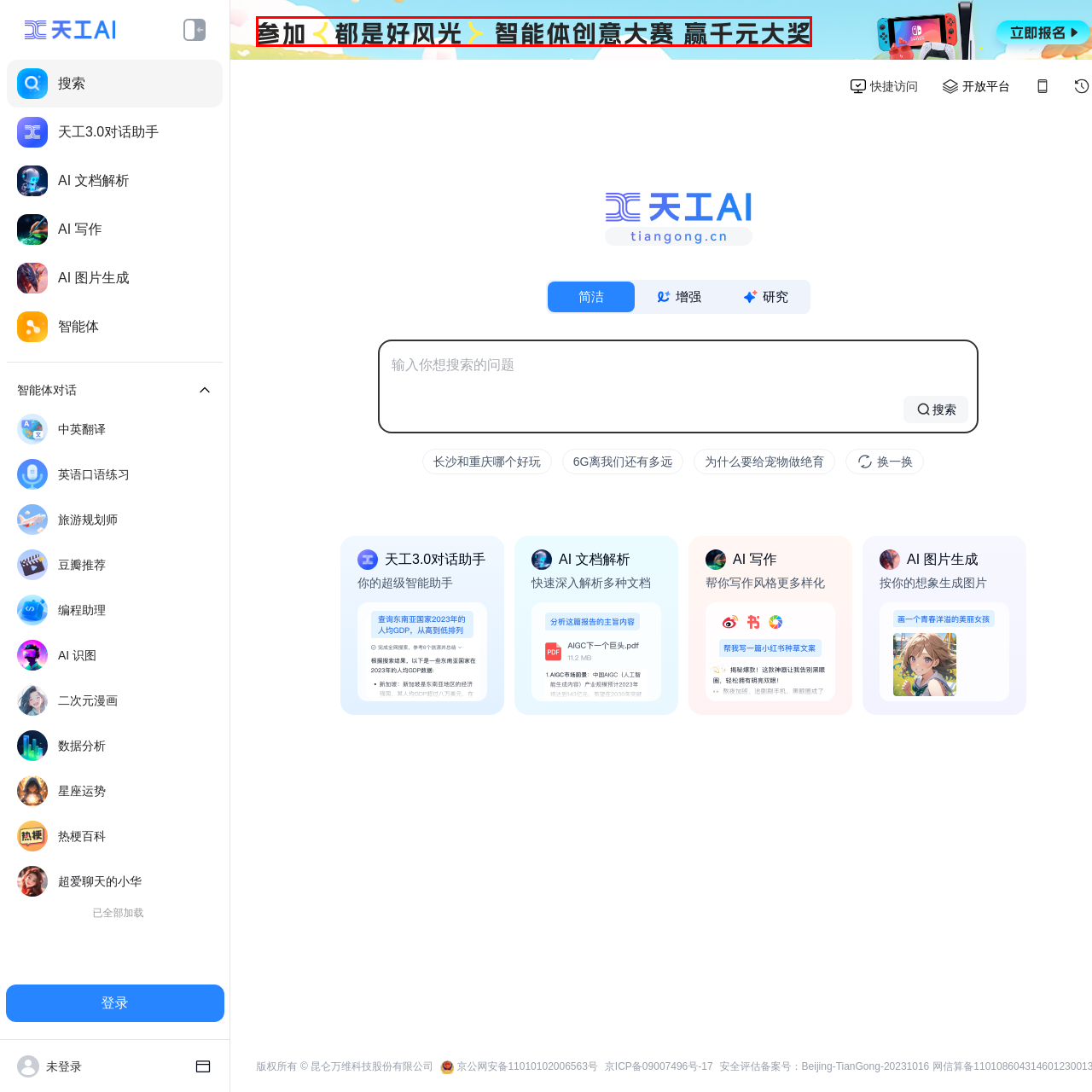What is the tone of the promotional banner?
Look at the image framed by the red bounding box and provide an in-depth response.

The use of bright colors, dynamic font style, and the phrase 'All are welcome!' convey a sense of excitement and inclusivity, creating a welcoming atmosphere and encouraging individuals to participate in the competition.